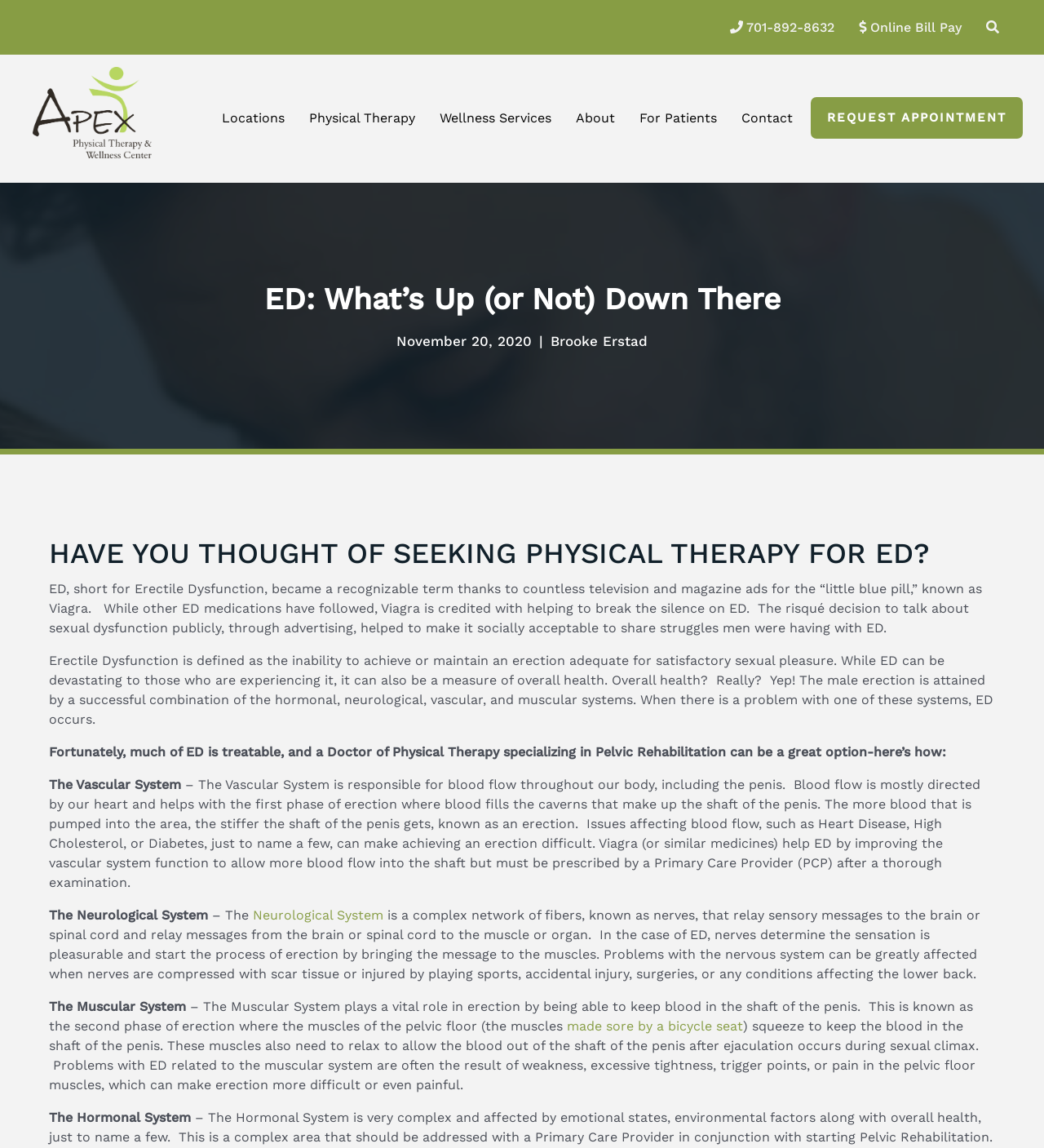Please extract the primary headline from the webpage.

ED: What’s Up (or Not) Down There